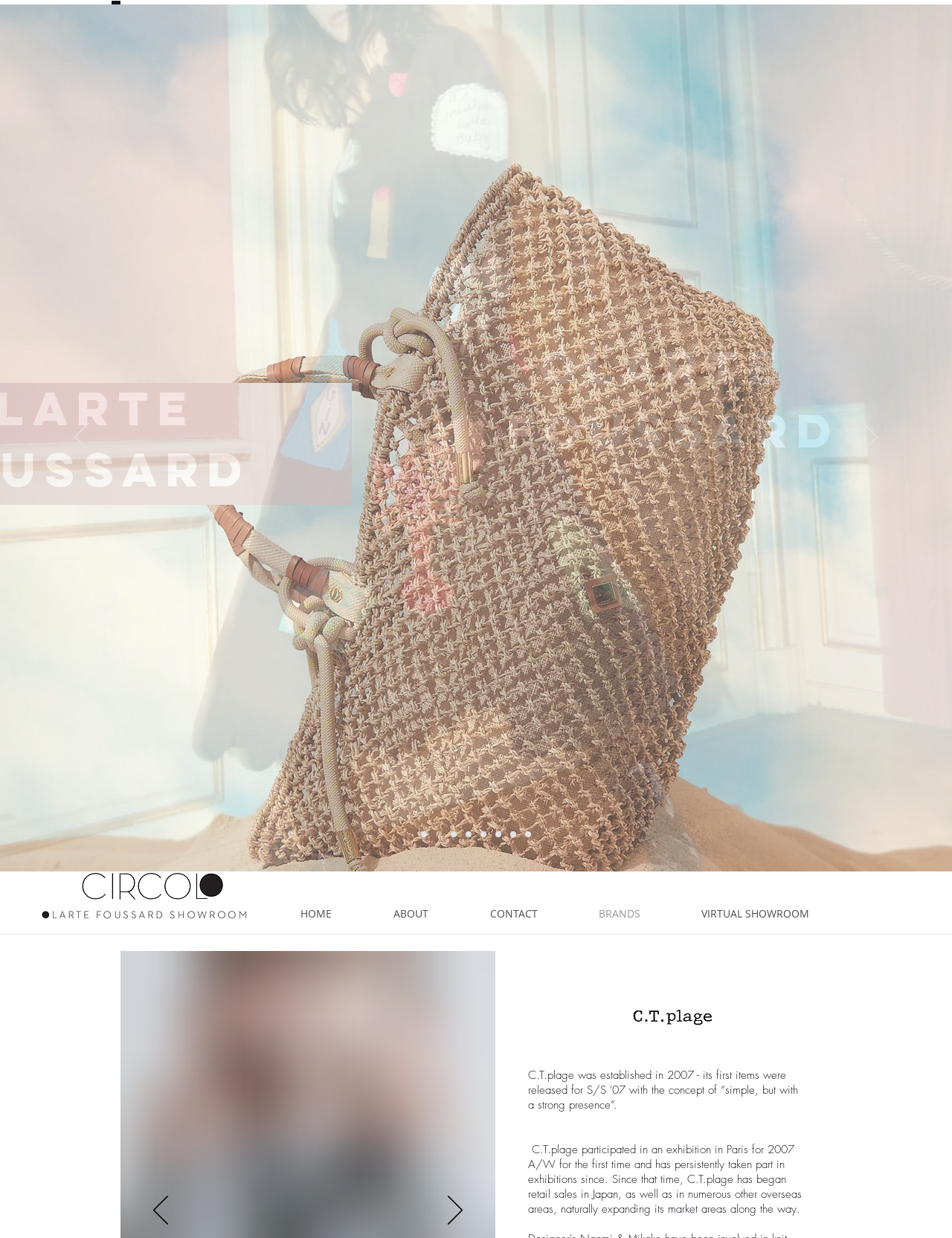Answer this question using a single word or a brief phrase:
What is the main navigation menu?

HOME, ABOUT, CONTACT, BRANDS, VIRTUAL SHOWROOM